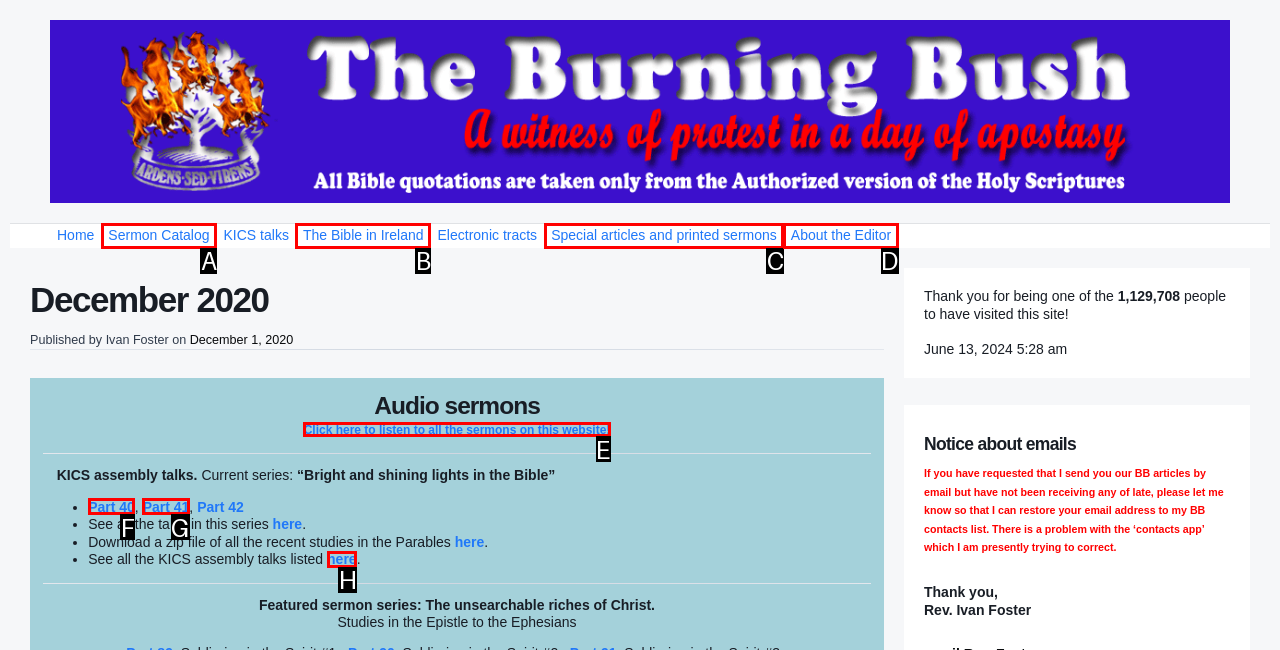Which option is described as follows: Special articles and printed sermons
Answer with the letter of the matching option directly.

C